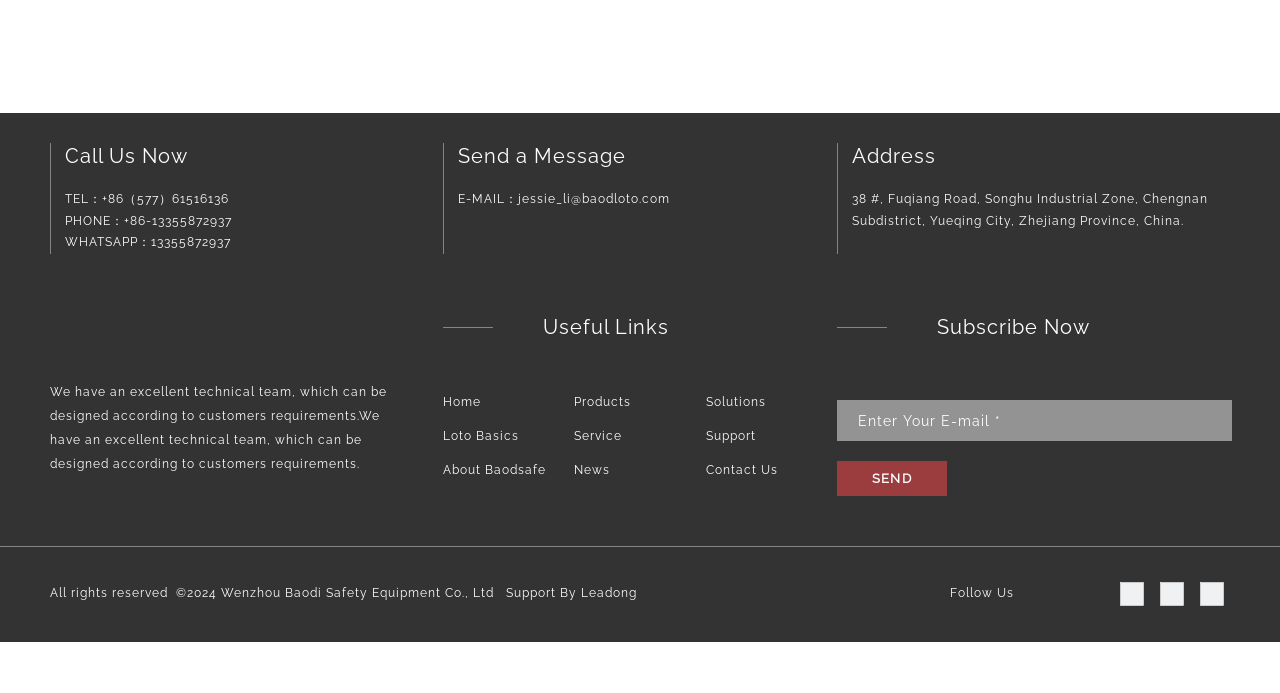How can I contact the company via email? Observe the screenshot and provide a one-word or short phrase answer.

jessie_li@baodloto.com